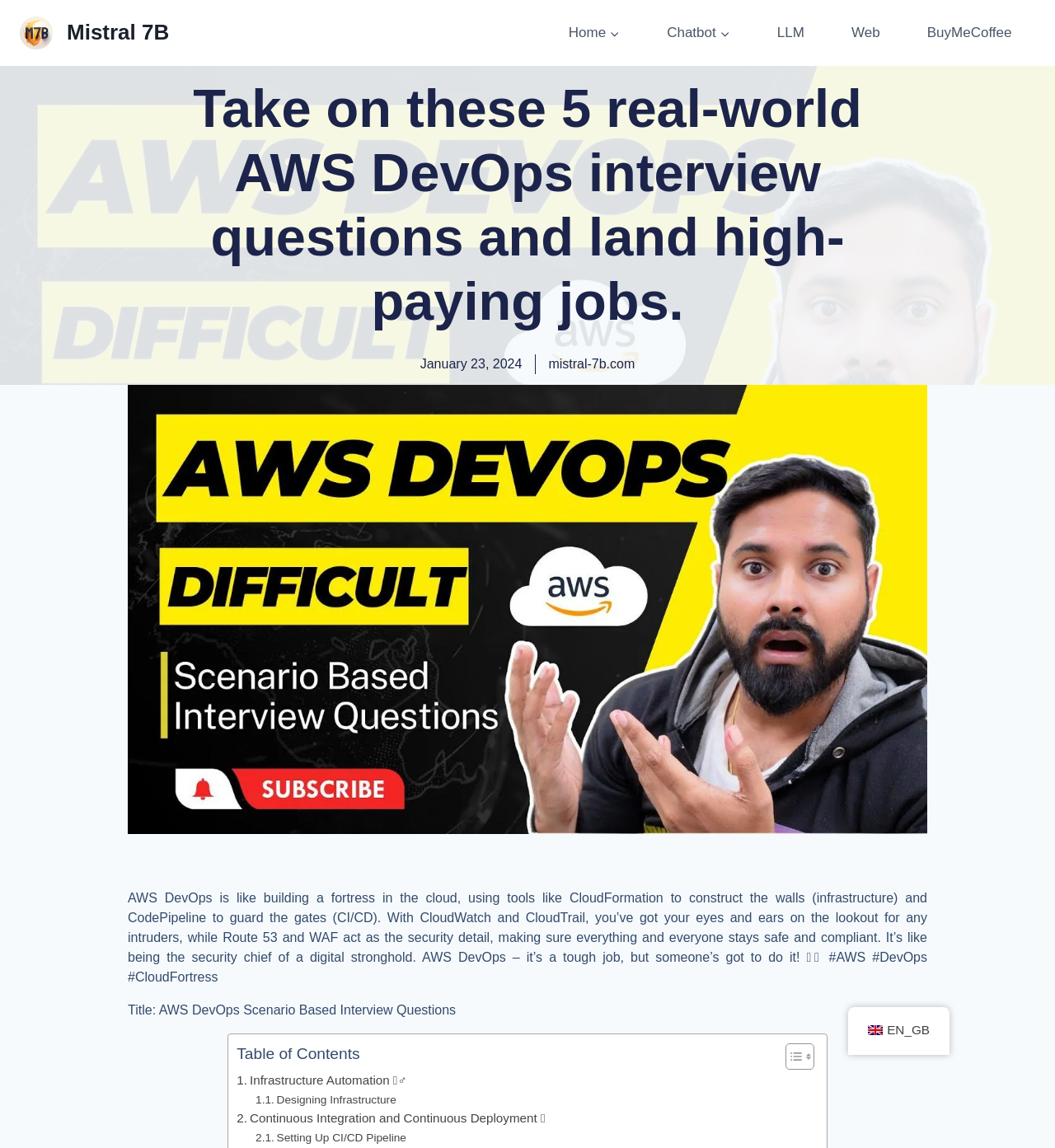What is the topic of the webpage?
Refer to the image and provide a one-word or short phrase answer.

AWS DevOps